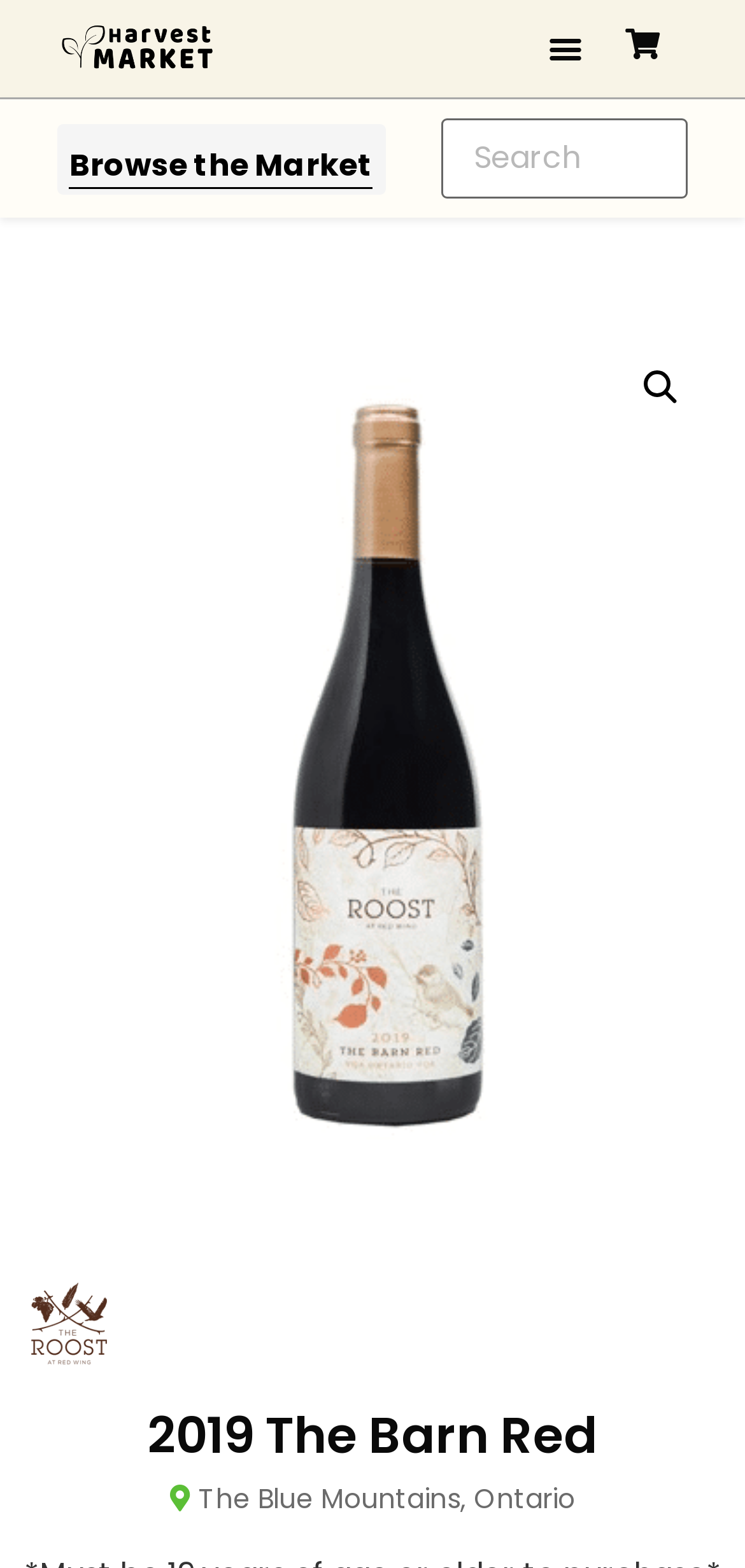Using the given description, provide the bounding box coordinates formatted as (top-left x, top-left y, bottom-right x, bottom-right y), with all values being floating point numbers between 0 and 1. Description: name="s" placeholder="Search"

[0.592, 0.076, 0.923, 0.127]